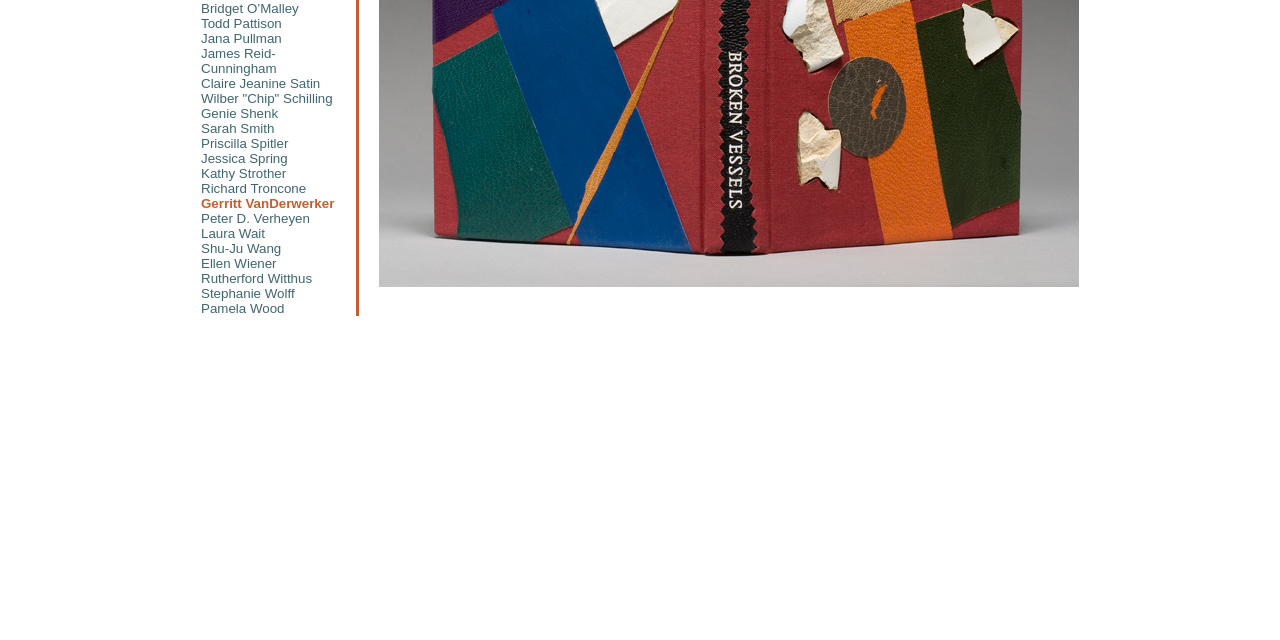Based on the description "Gerritt VanDerwerker", find the bounding box of the specified UI element.

[0.157, 0.307, 0.261, 0.33]